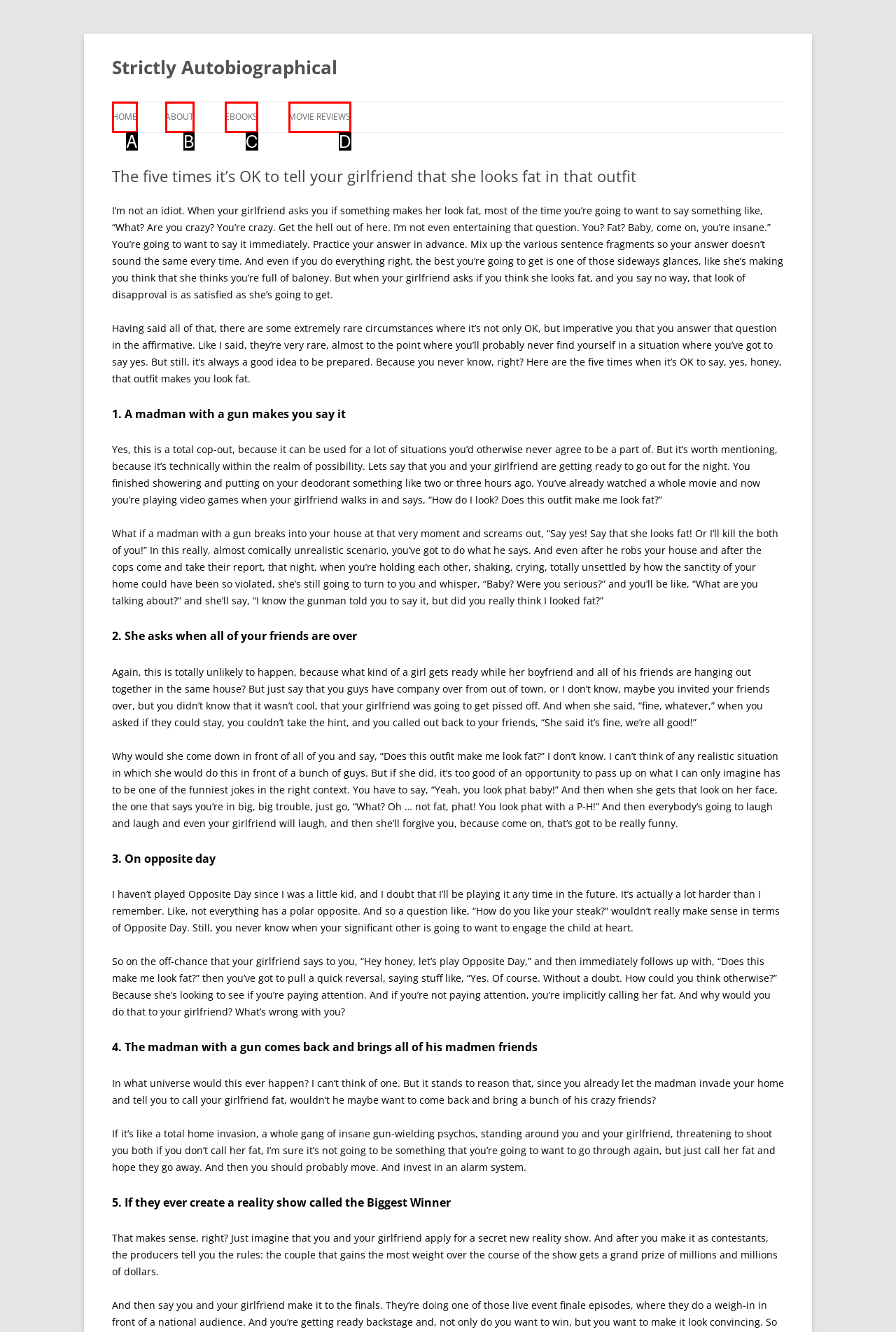Determine the option that aligns with this description: About
Reply with the option's letter directly.

B